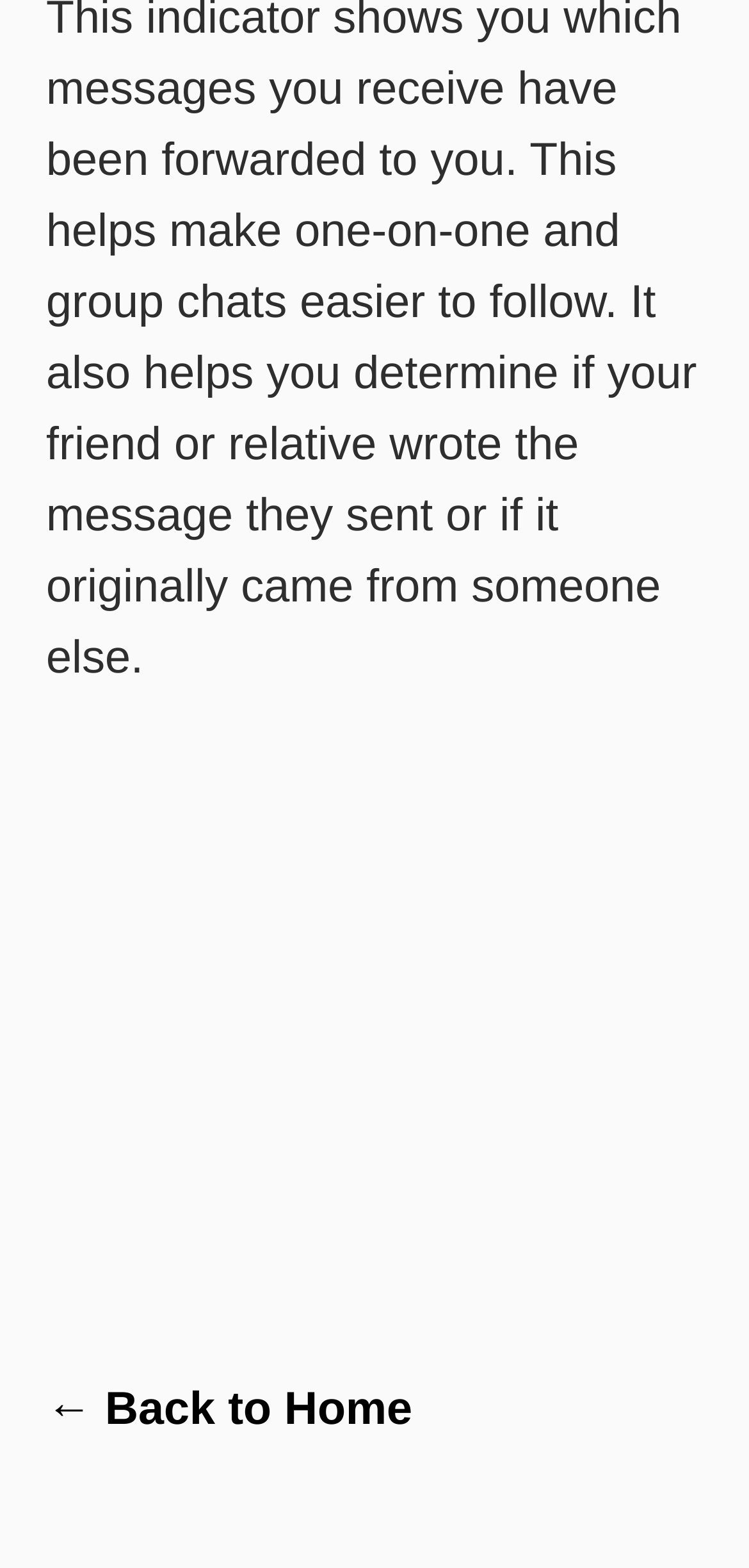Predict the bounding box coordinates for the UI element described as: "← Back to Home". The coordinates should be four float numbers between 0 and 1, presented as [left, top, right, bottom].

[0.062, 0.882, 0.551, 0.915]